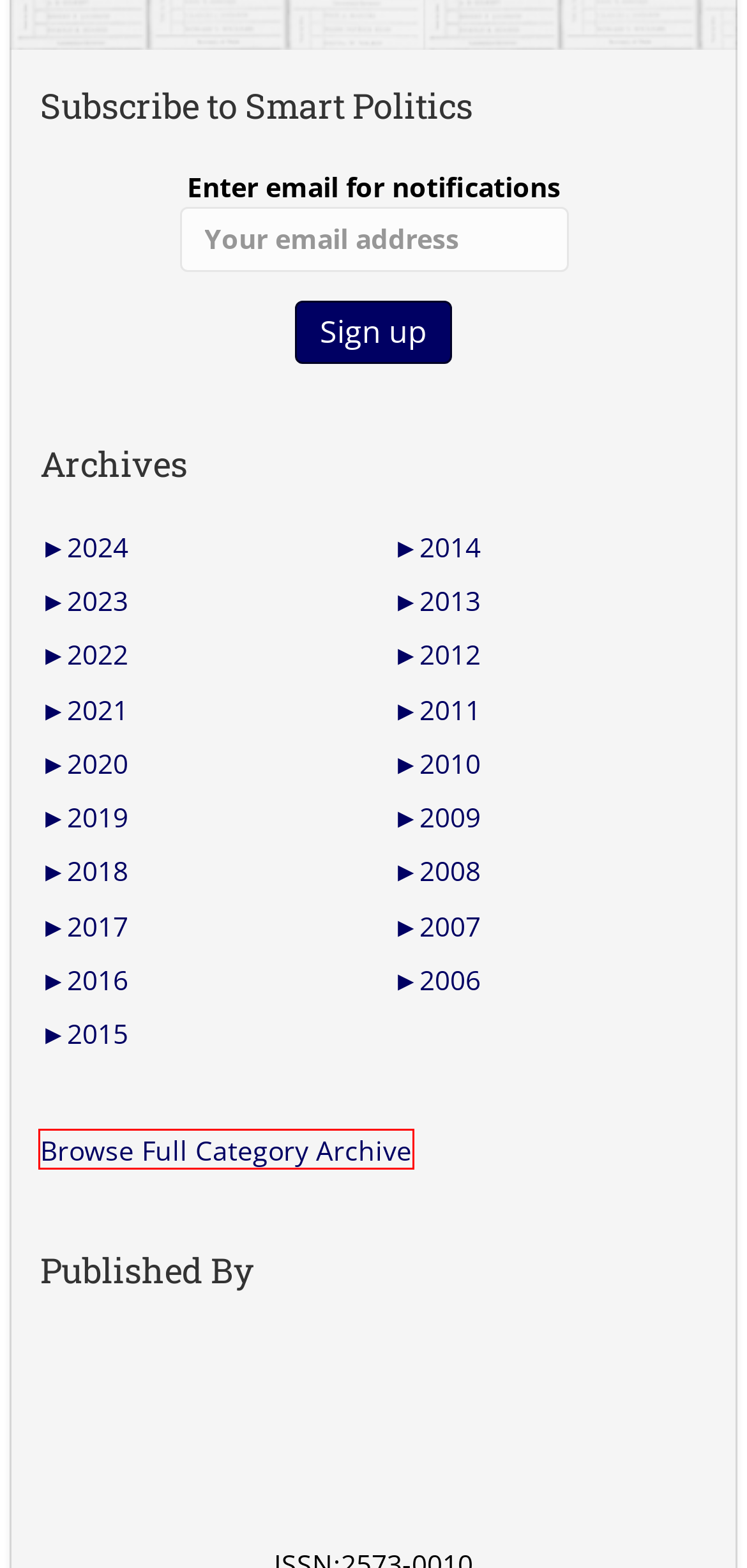Check out the screenshot of a webpage with a red rectangle bounding box. Select the best fitting webpage description that aligns with the new webpage after clicking the element inside the bounding box. Here are the candidates:
A. 2017 - Smart Politics
B. 2021 - Smart Politics
C. Archives - Smart Politics
D. 2013 - Smart Politics
E. 2020 - Smart Politics
F. 2014 - Smart Politics
G. 2008 - Smart Politics
H. 2018 - Smart Politics

C